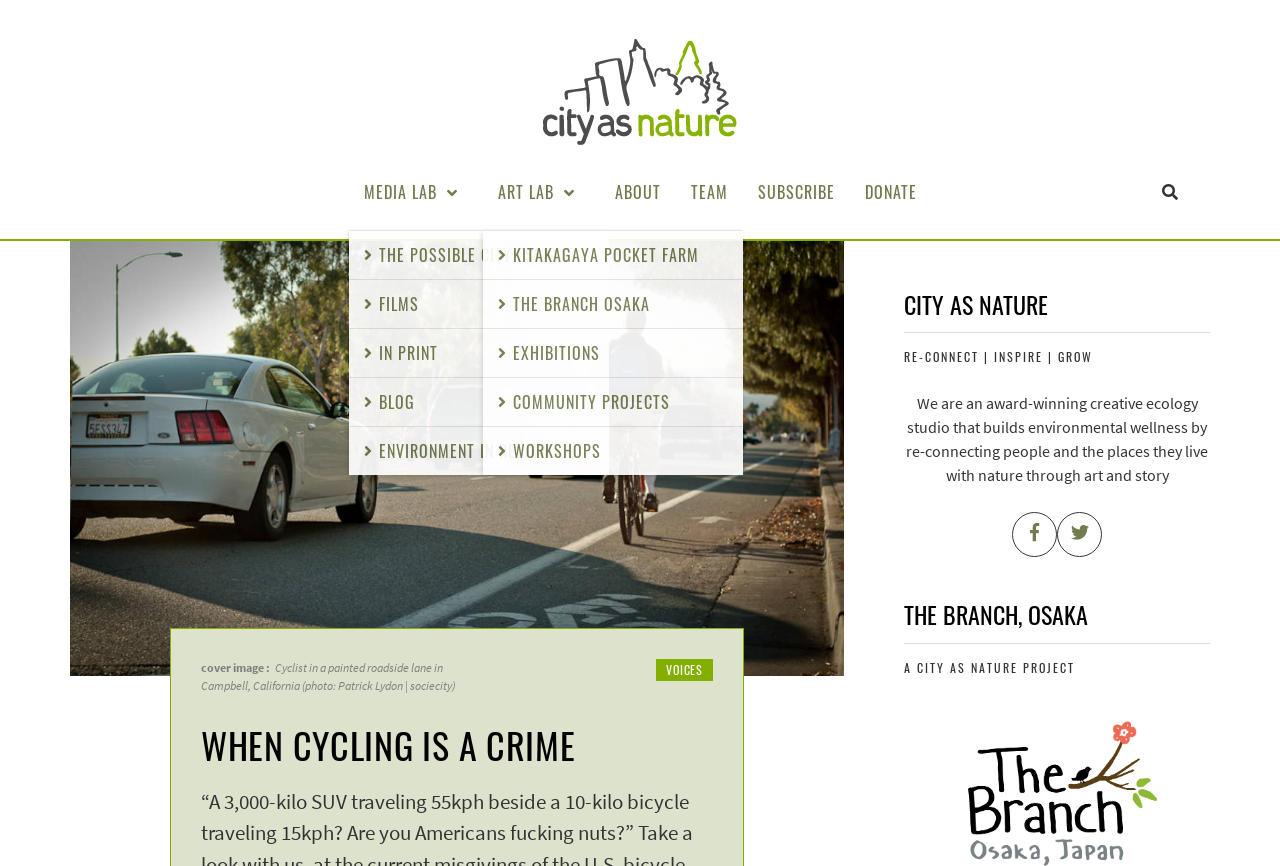Can you find the bounding box coordinates for the UI element given this description: "Media Lab"? Provide the coordinates as four float numbers between 0 and 1: [left, top, right, bottom].

[0.272, 0.191, 0.377, 0.253]